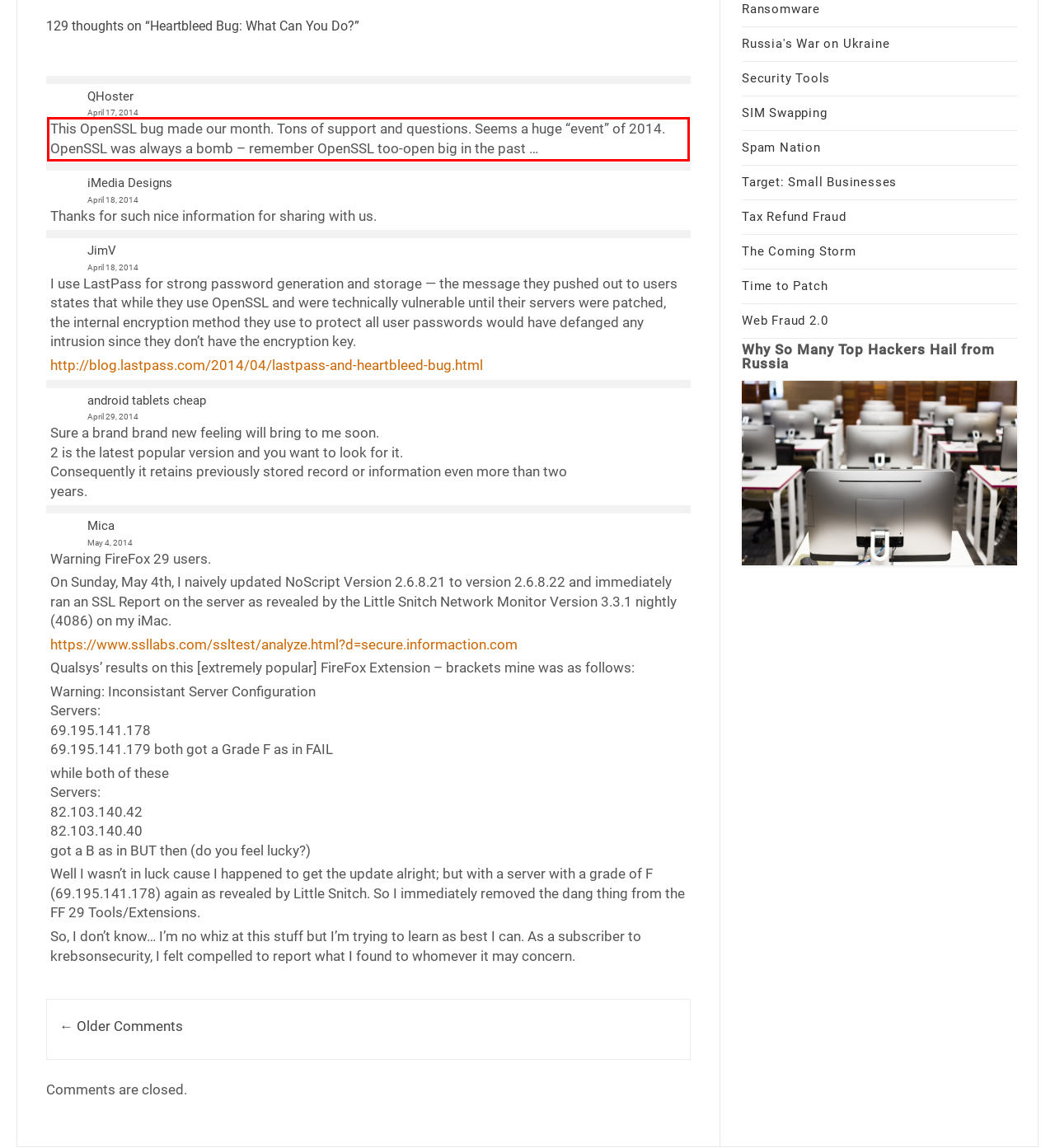Please recognize and transcribe the text located inside the red bounding box in the webpage image.

This OpenSSL bug made our month. Tons of support and questions. Seems a huge “event” of 2014. OpenSSL was always a bomb – remember OpenSSL too-open big in the past …